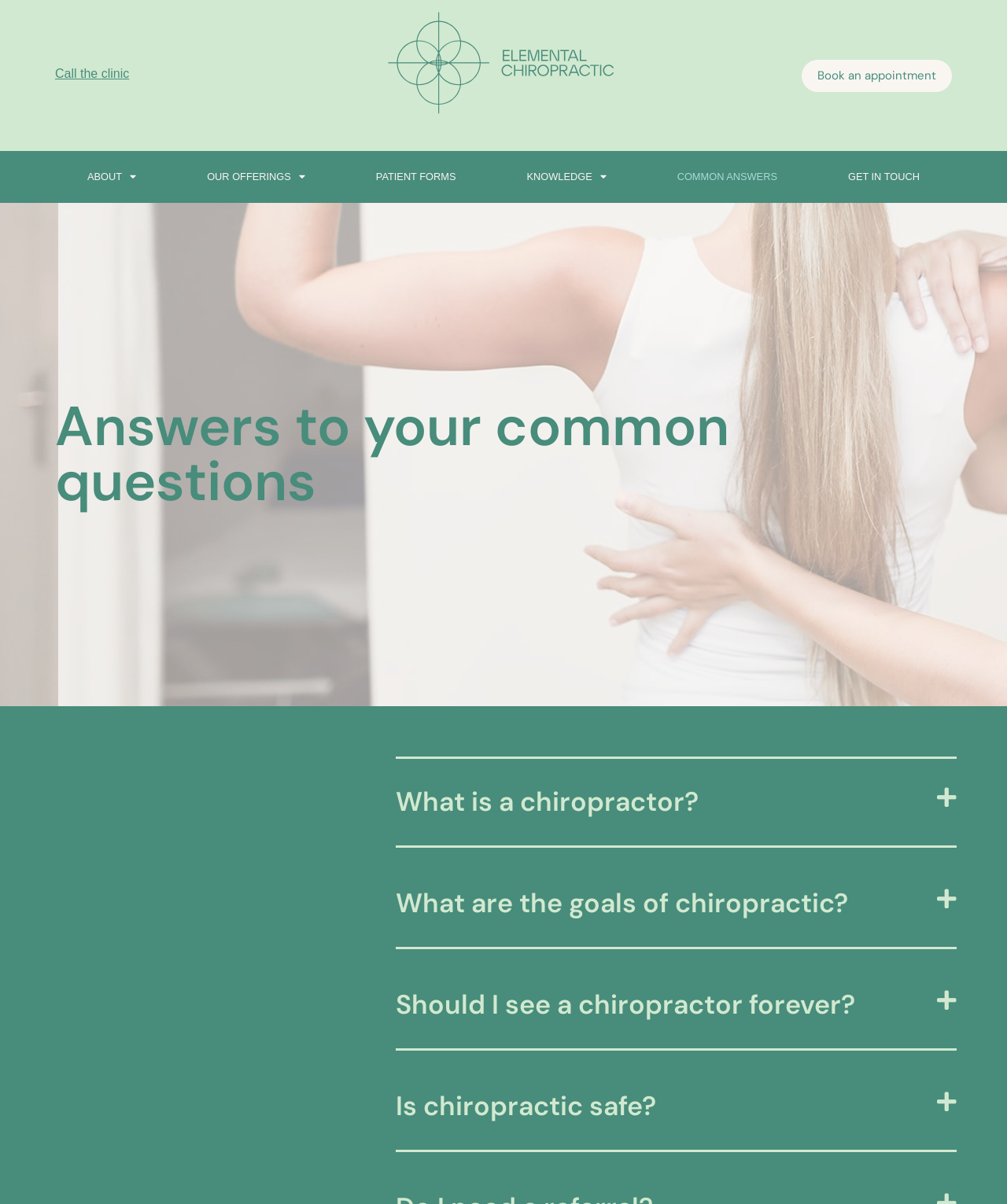Determine the bounding box coordinates of the clickable element to complete this instruction: "Visit the 'Elemental Chiropractic Balmain' page". Provide the coordinates in the format of four float numbers between 0 and 1, [left, top, right, bottom].

[0.383, 0.008, 0.617, 0.096]